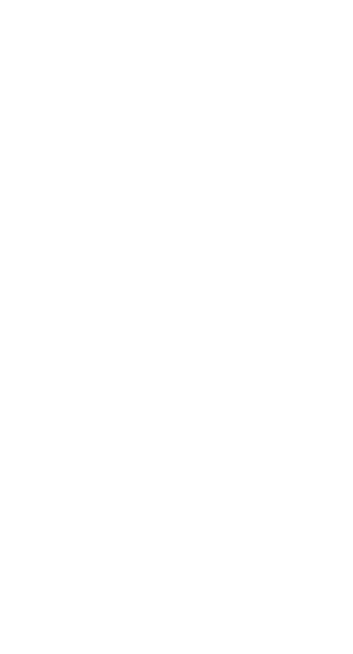Please examine the image and provide a detailed answer to the question: How many digits can the authorization code have?

The authorization code is a customizable numerical code that can have a minimum of 6 digits and a maximum of 10 digits, allowing users to set a code that is easy for them to remember but hard for others to guess.